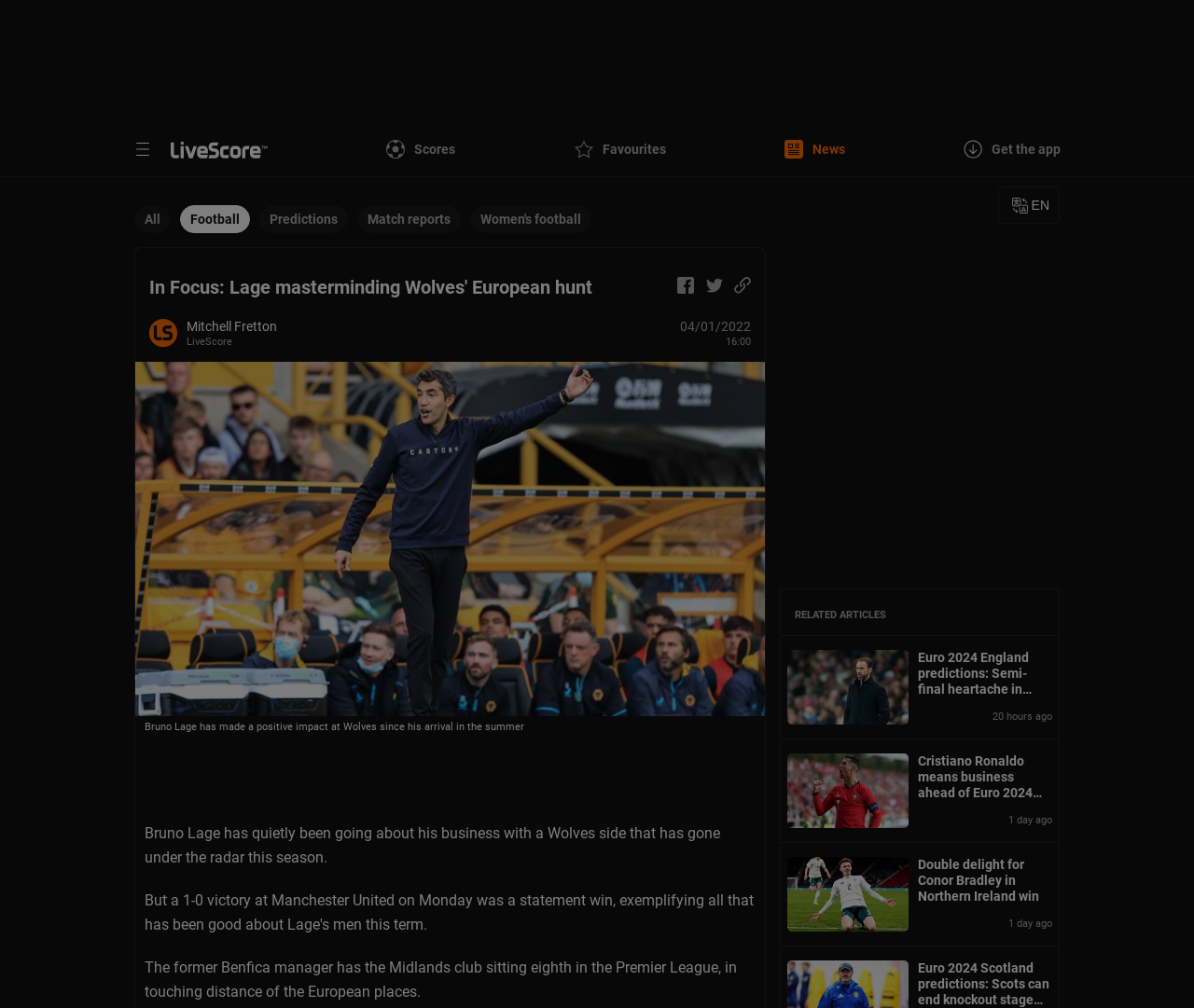Use one word or a short phrase to answer the question provided: 
What is the position of the 'livescore' link?

Top left